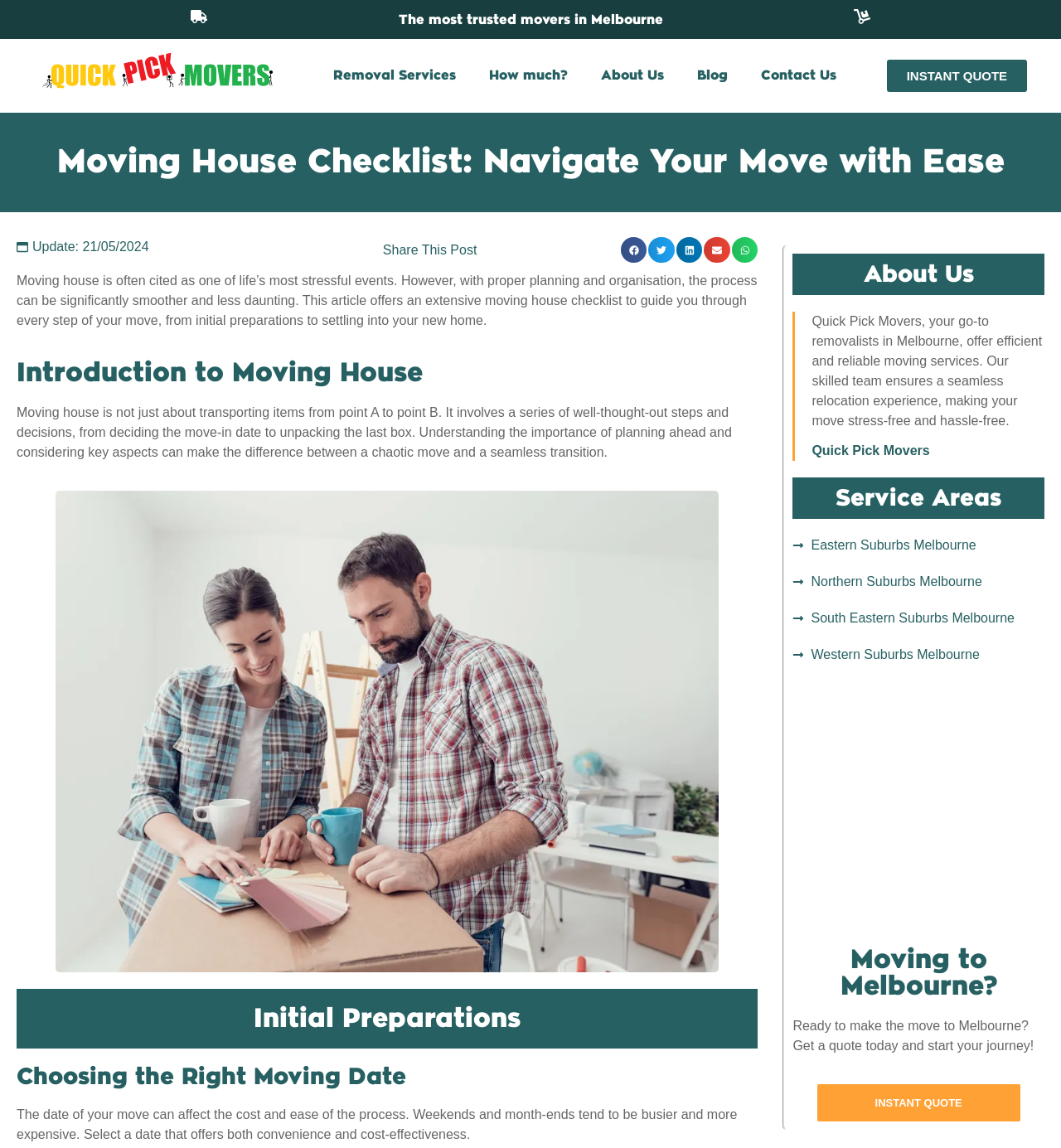Can you give a comprehensive explanation to the question given the content of the image?
What is the call-to-action for getting a quote?

I found this answer by looking at the prominent button 'INSTANT QUOTE' which is displayed multiple times on the webpage, including in the header and in the 'Moving to Melbourne?' section.